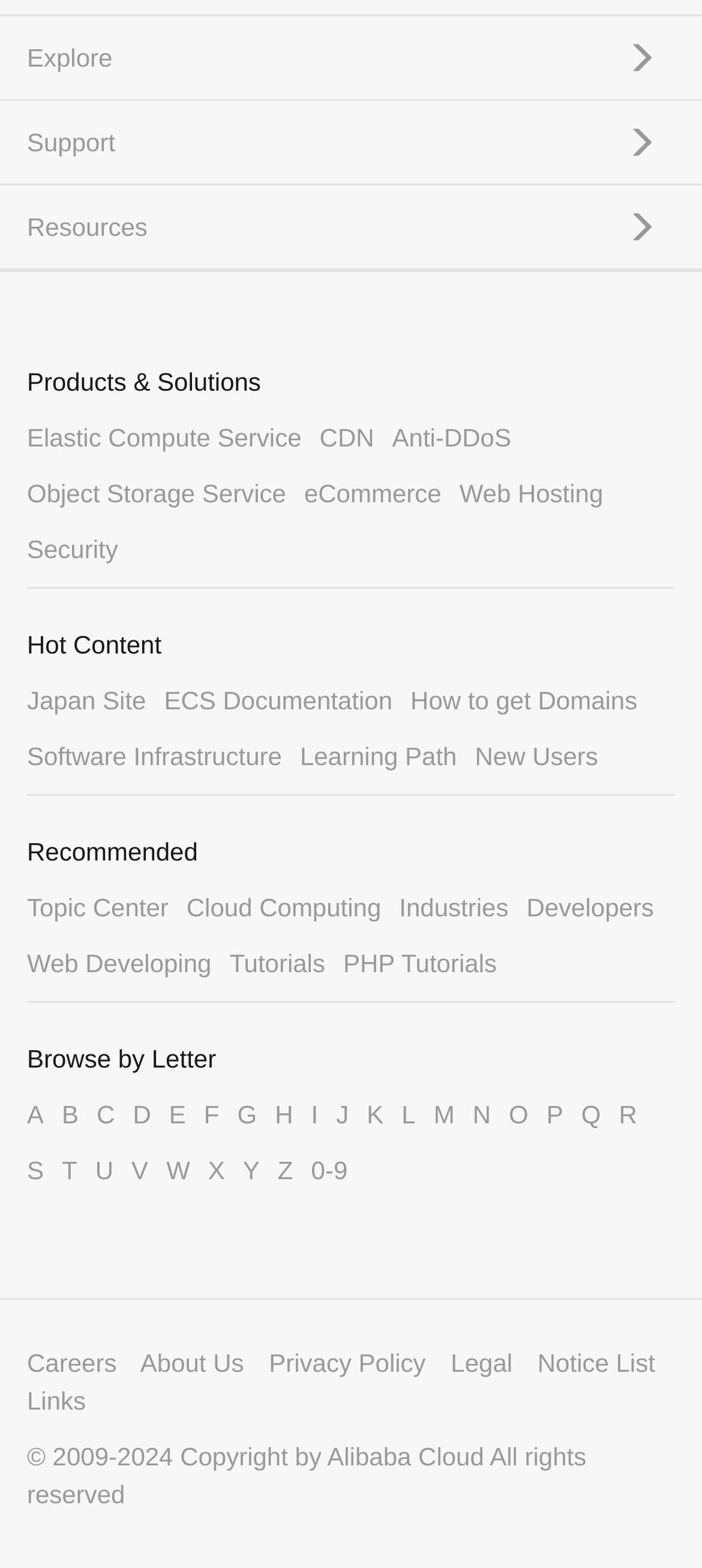Please indicate the bounding box coordinates of the element's region to be clicked to achieve the instruction: "Learn about Cloud Computing". Provide the coordinates as four float numbers between 0 and 1, i.e., [left, top, right, bottom].

[0.266, 0.569, 0.543, 0.588]